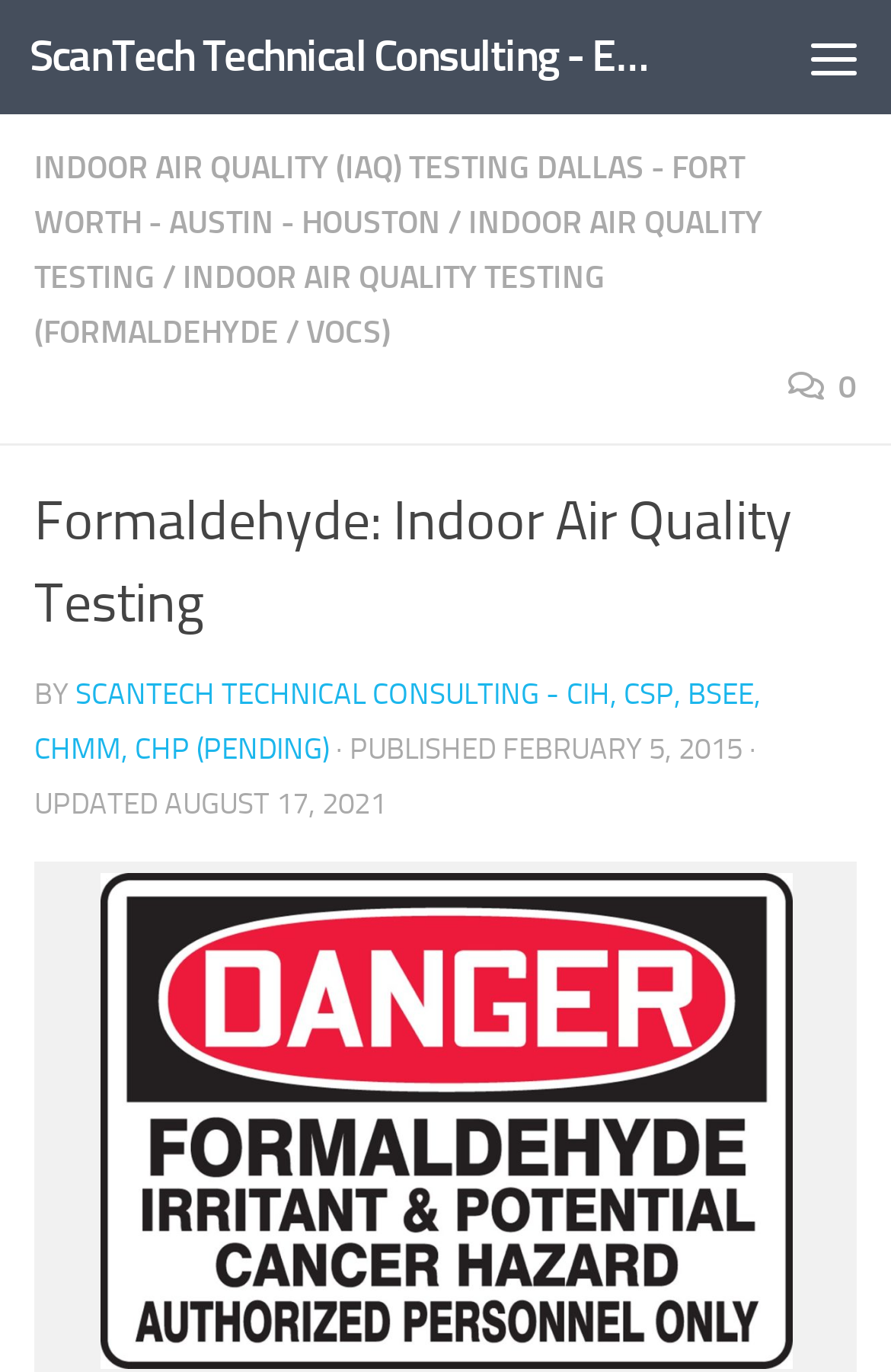Point out the bounding box coordinates of the section to click in order to follow this instruction: "Visit the 'SCANTECH TECHNICAL CONSULTING - CIH, CSP, BSEE, CHMM, CHP (PENDING)' page".

[0.038, 0.493, 0.854, 0.558]